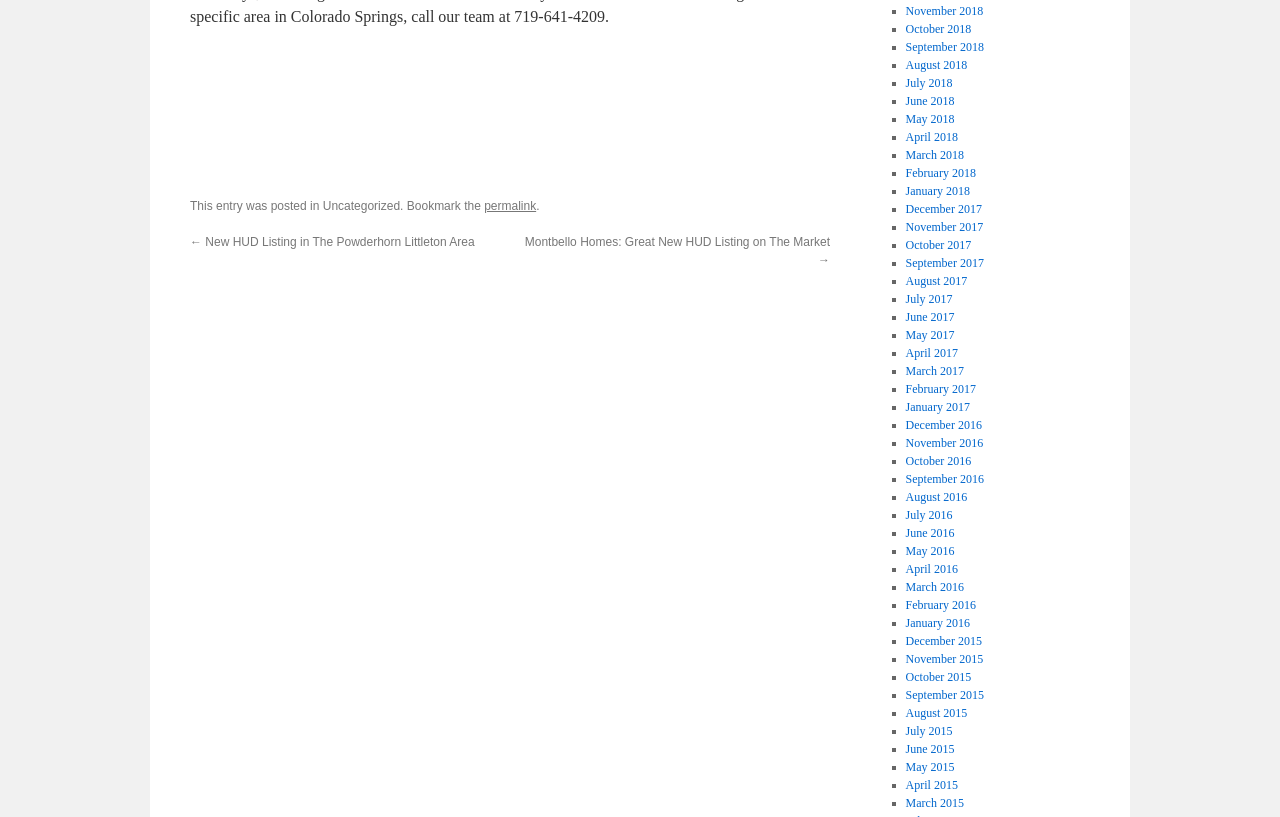Pinpoint the bounding box coordinates of the element you need to click to execute the following instruction: "Subscribe to the newsletter". The bounding box should be represented by four float numbers between 0 and 1, in the format [left, top, right, bottom].

None